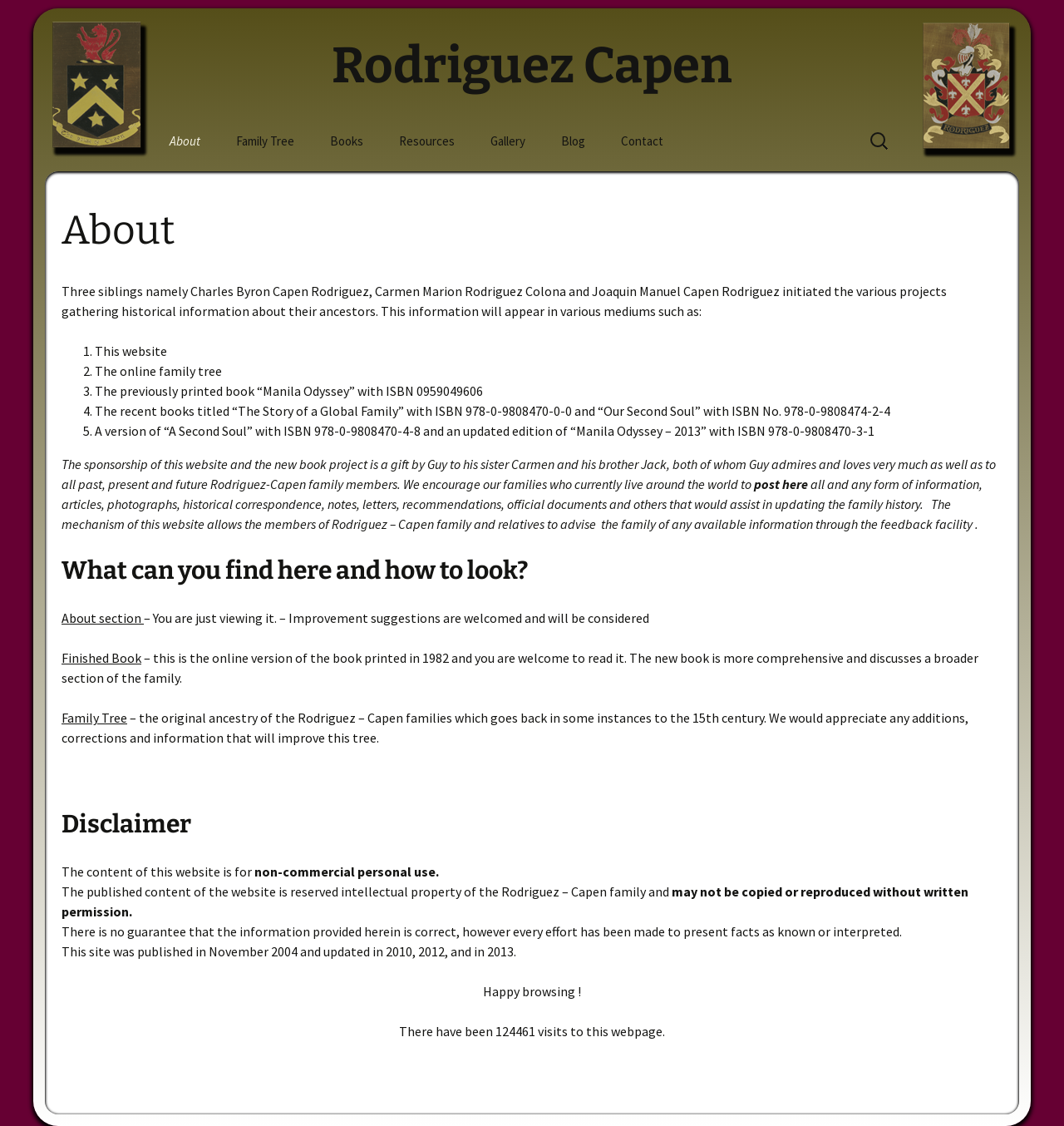Create a detailed narrative describing the layout and content of the webpage.

The webpage is about Rodriguez Capen, a family history and genealogy website. At the top, there is a heading with the title "Rodriguez Capen" and a link with the same name. Below it, there are several navigation links, including "About", "Family Tree", "Books", "Resources", "Gallery", "Blog", and "Contact". 

On the right side of the navigation links, there is a search box with a label "Search for:". 

The main content of the webpage is divided into several sections. The first section describes the purpose of the website, which is to gather historical information about the Rodriguez-Capen family ancestors. It mentions that the website, online family tree, and several books are part of this project.

The next section explains that the sponsorship of the website and the new book project is a gift to the Rodriguez-Capen family members. It encourages family members to post information, articles, photographs, and other historical documents to update the family history.

Following this, there are sections that describe what can be found on the website, including the "About" section, the online version of the book printed in 1982, and the family tree. 

There is also a disclaimer section that states the content of the website is for non-commercial personal use and is reserved intellectual property of the Rodriguez-Capen family.

At the bottom of the webpage, there is a message saying "Happy browsing!" and a counter showing the number of visits to the webpage, which is 124461.